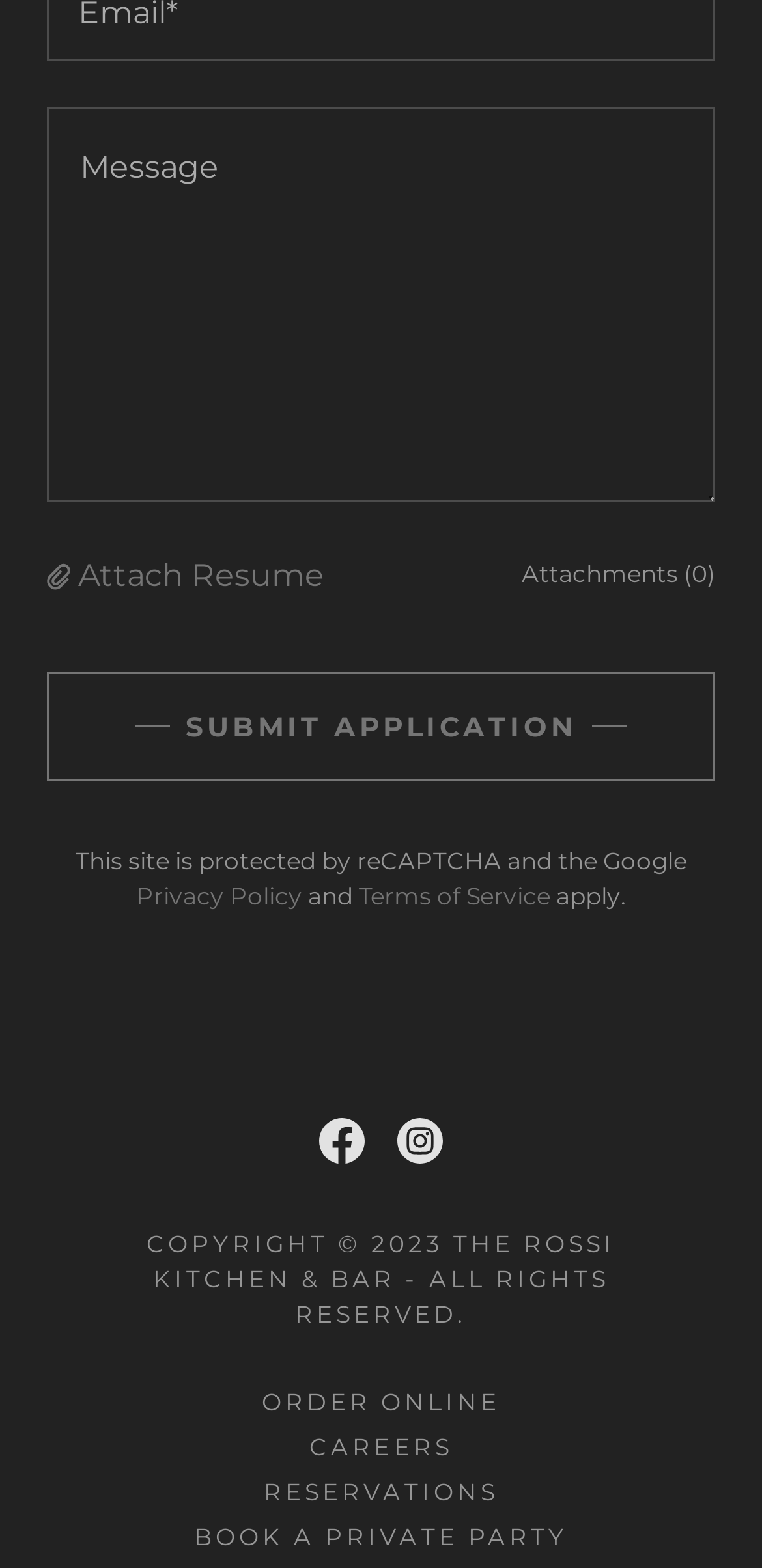Please determine the bounding box coordinates of the section I need to click to accomplish this instruction: "Click on the link to Pho Ta".

None